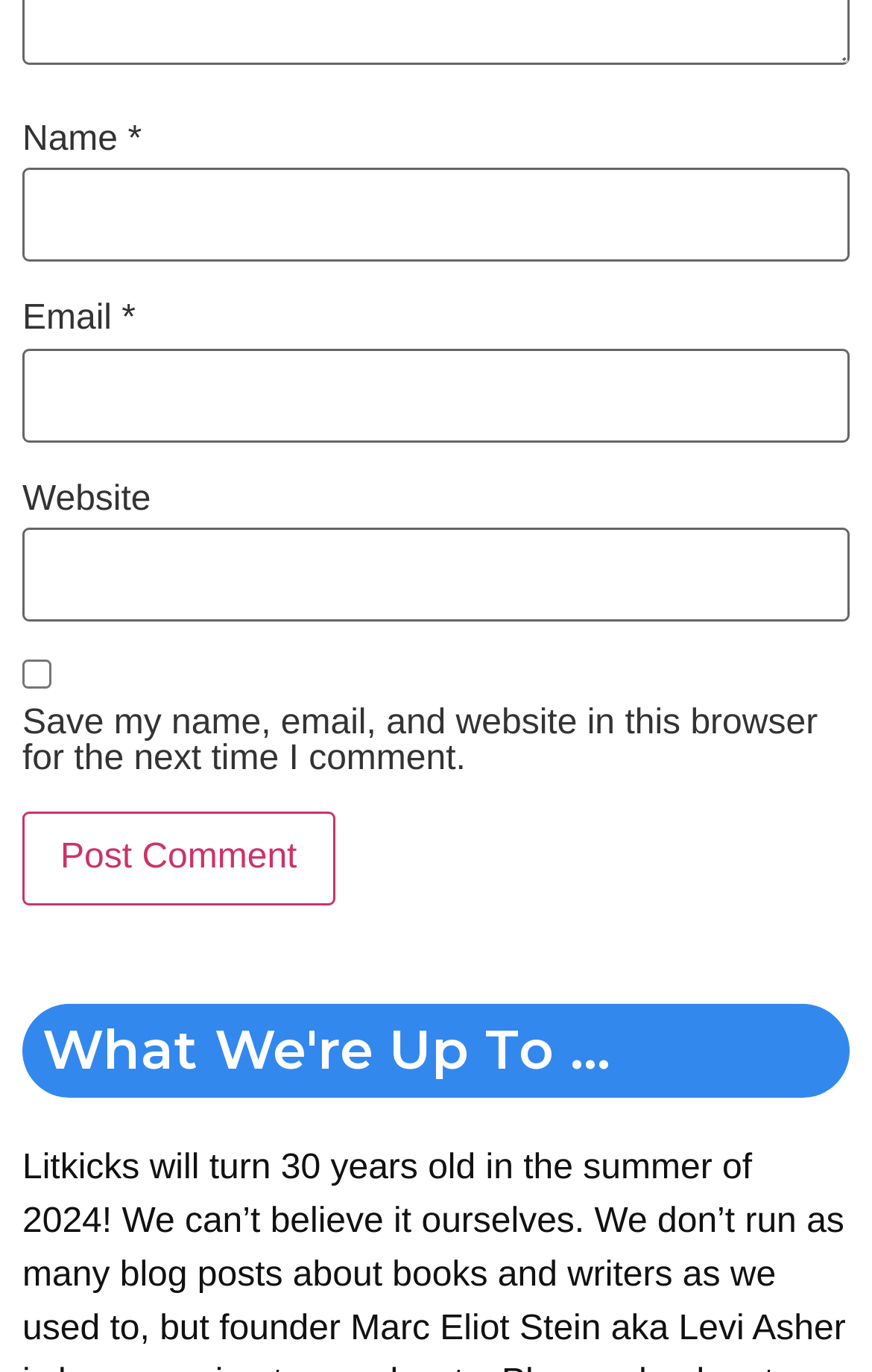What is the purpose of the checkbox?
Could you please answer the question thoroughly and with as much detail as possible?

The checkbox is located below the 'Website' textbox and is labeled 'Save my name, email, and website in this browser for the next time I comment.' This suggests that its purpose is to save the user's comment information for future use.